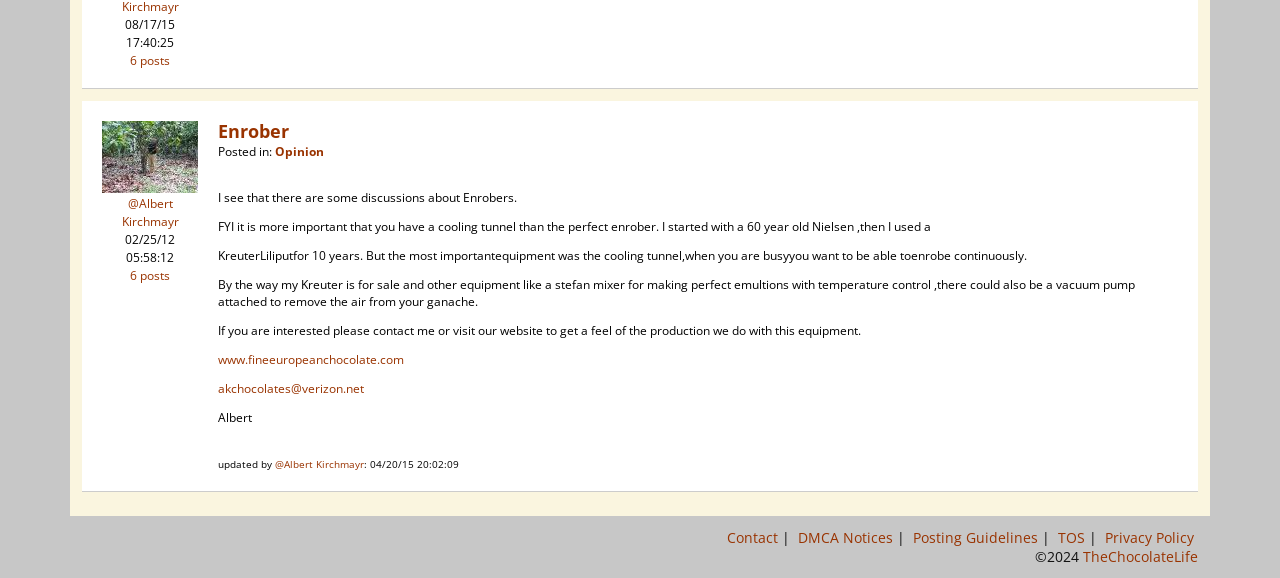Please provide a comprehensive answer to the question based on the screenshot: What is the topic of the post?

I found the topic by looking at the post content, where it says 'Enrober Posted in: Opinion ...'. The topic is mentioned as 'Enrober'.